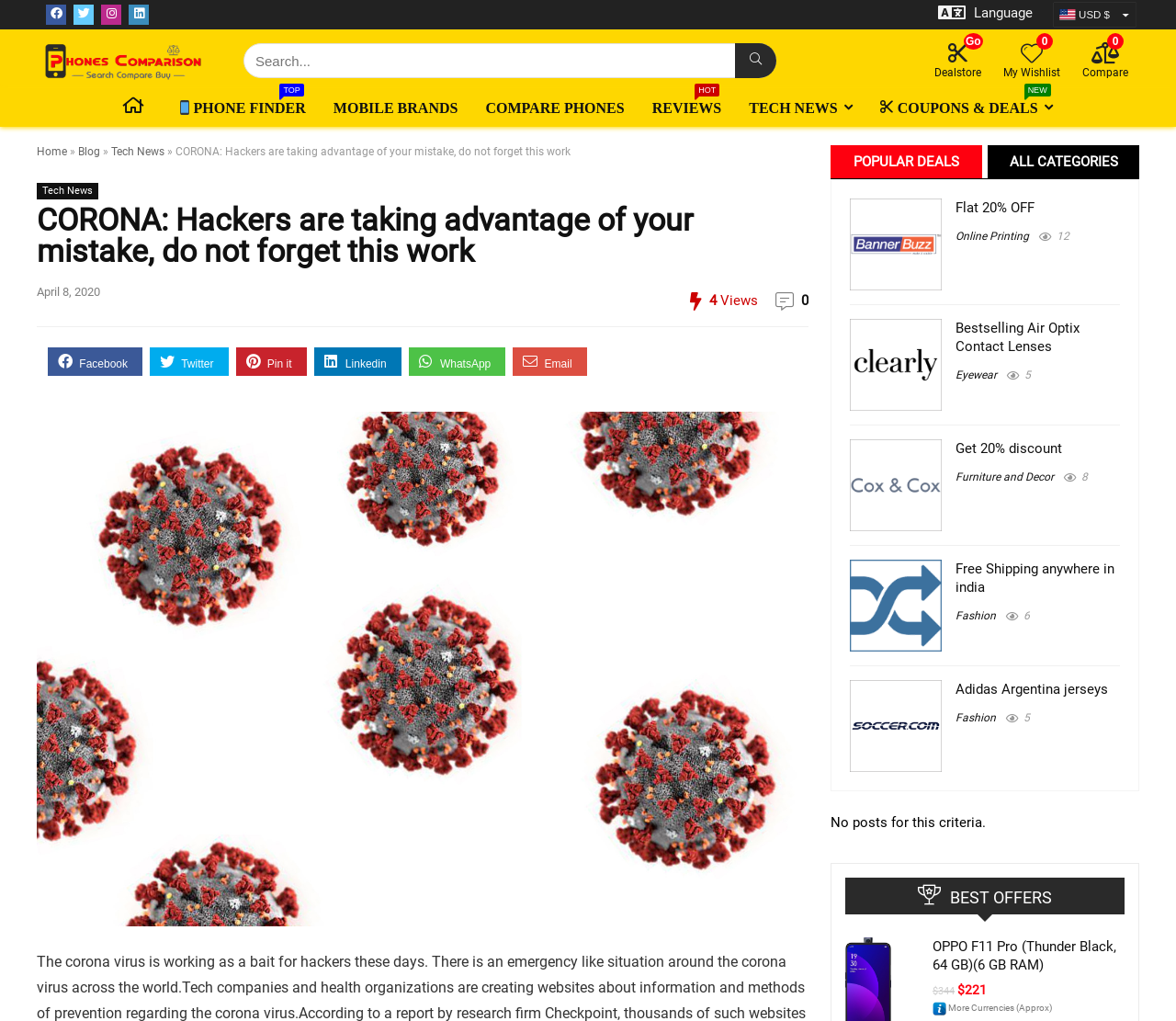Please extract the webpage's main title and generate its text content.

CORONA: Hackers are taking advantage of your mistake, do not forget this work